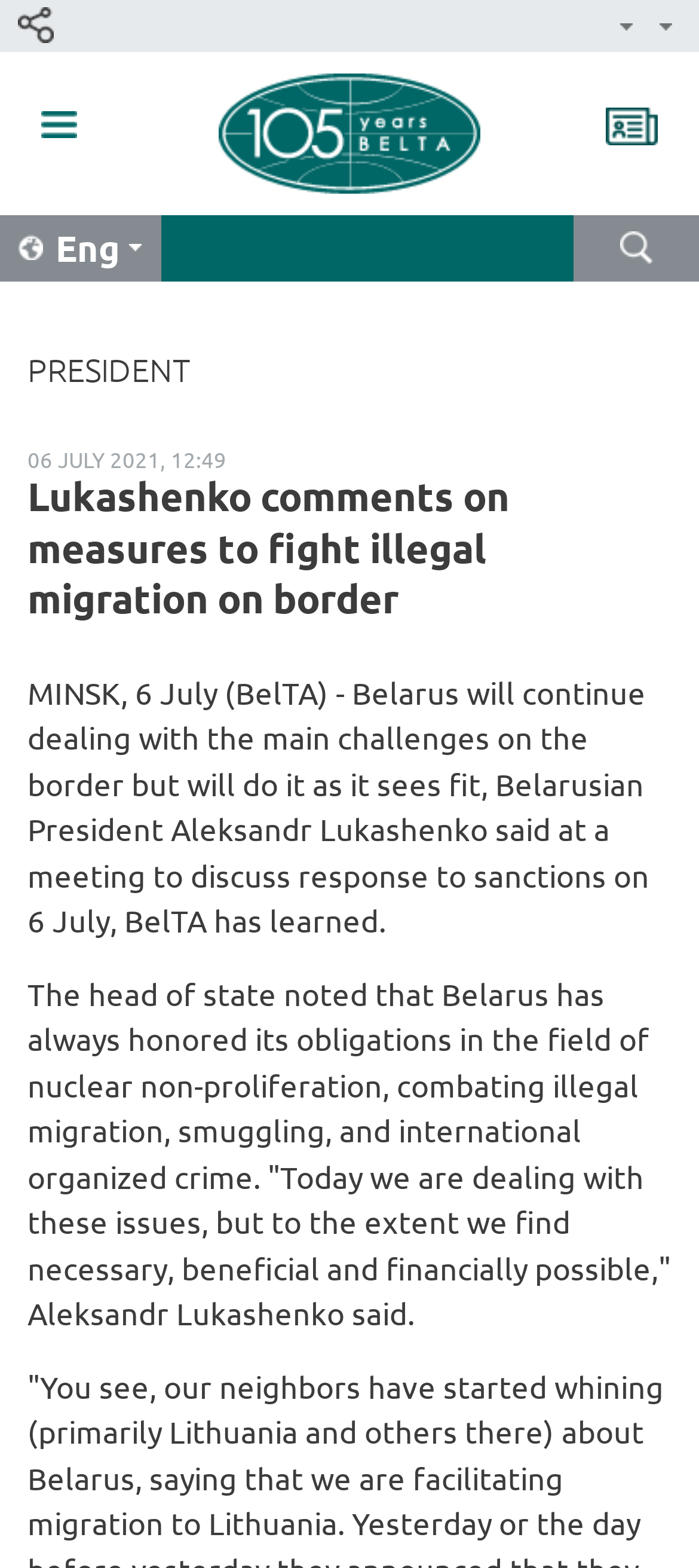Using the element description: "title="Belarusian Telegraph Agency"", determine the bounding box coordinates for the specified UI element. The coordinates should be four float numbers between 0 and 1, [left, top, right, bottom].

[0.313, 0.047, 0.687, 0.124]